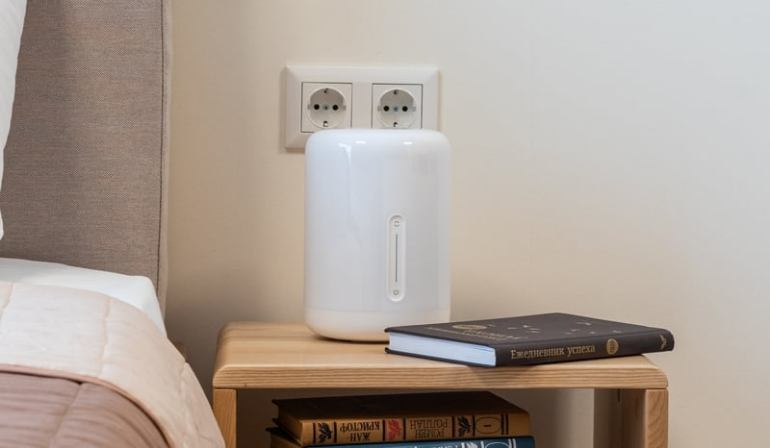What is the title of the book?
Using the image, answer in one word or phrase.

Ежедневных успехов